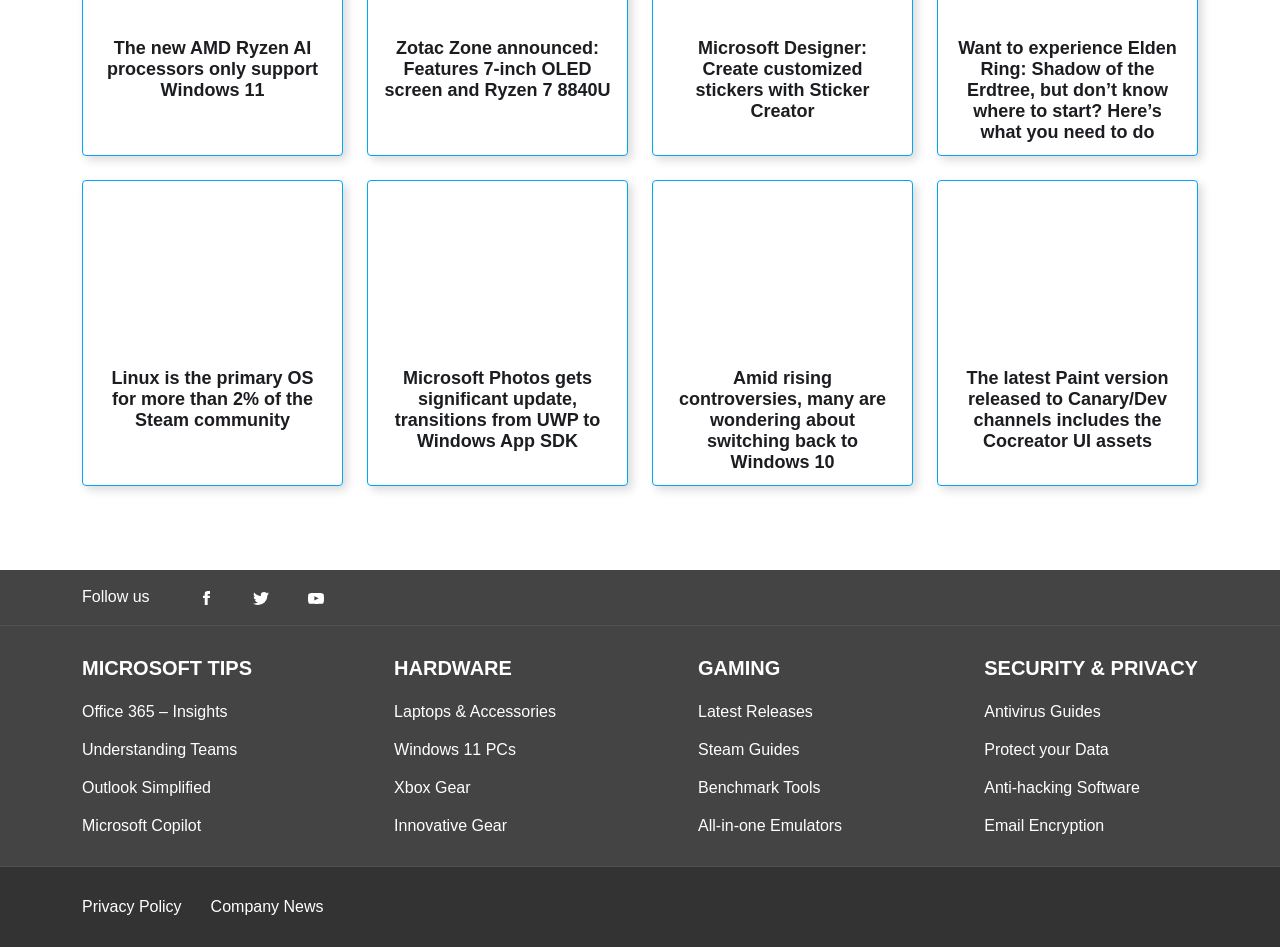Determine the bounding box coordinates of the UI element described by: "Privacy Policy".

None